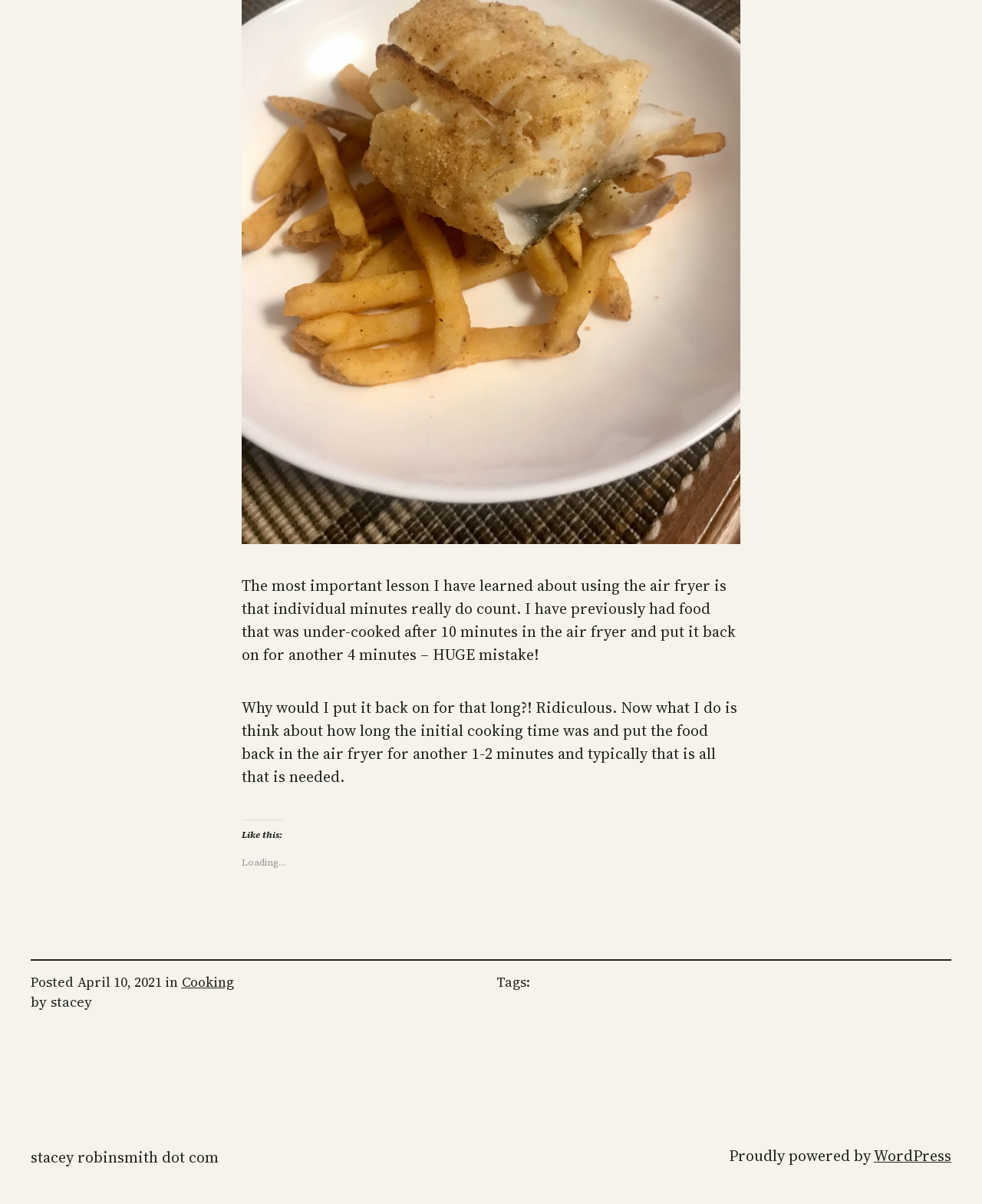Predict the bounding box coordinates of the UI element that matches this description: "alt="Cooked Black Cod"". The coordinates should be in the format [left, top, right, bottom] with each value between 0 and 1.

[0.246, 0.433, 0.754, 0.451]